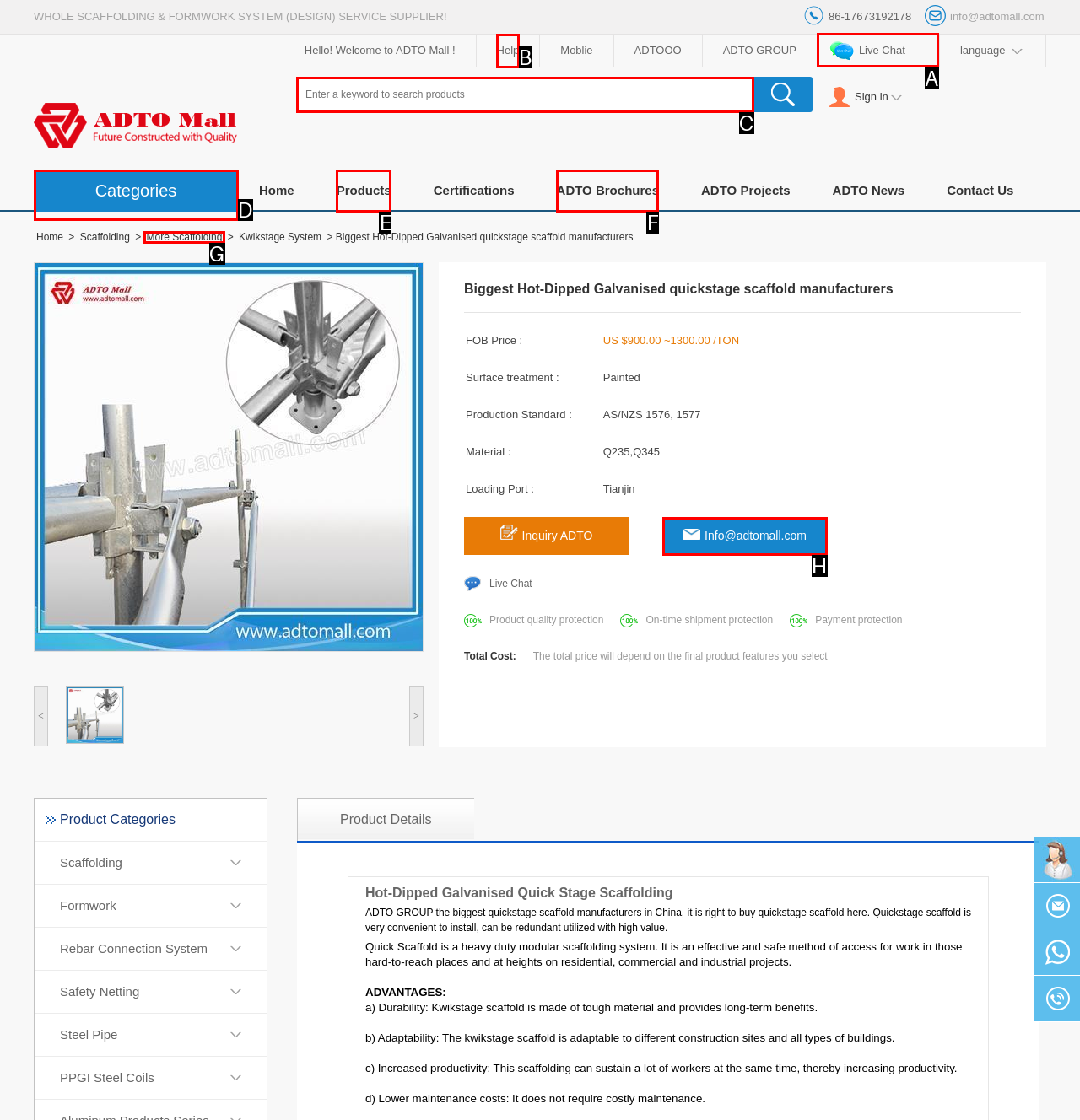Point out the letter of the HTML element you should click on to execute the task: Contact us through live chat
Reply with the letter from the given options.

A